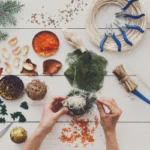What is the individual creating?
Answer the question with a single word or phrase by looking at the picture.

A decorative piece